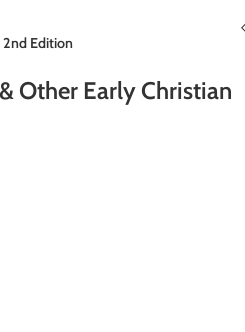Based on the visual content of the image, answer the question thoroughly: What edition of the lexicon is featured in the image?

The image specifically shows the title section of the 2nd Edition of 'A Greek-English Lexicon Of The New Testament & Other Early Christian Literature'. This edition is renowned for its detailed lexical information, making it an essential reference for deepening one's comprehension of the early Christian texts.